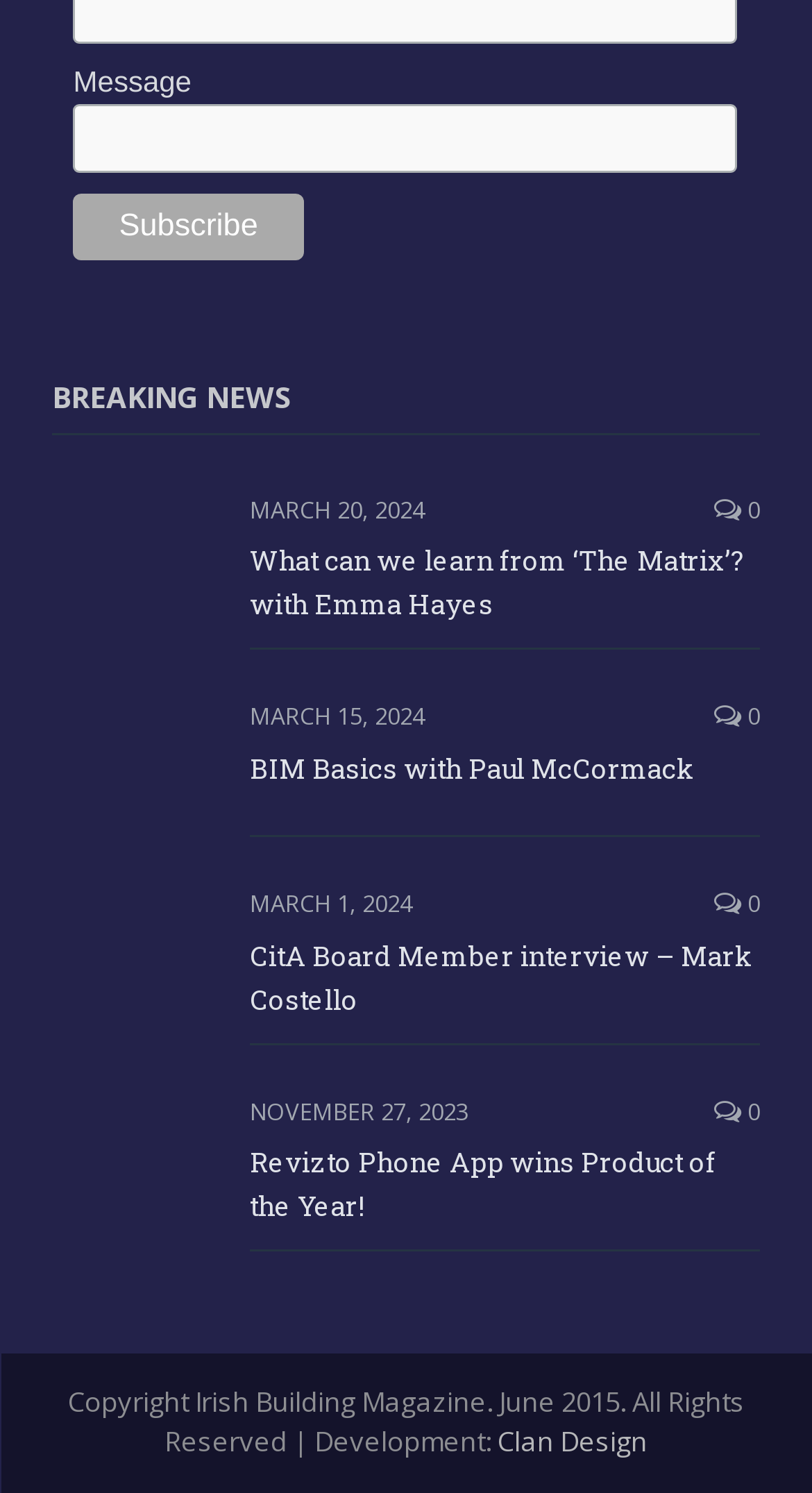What is the purpose of the 'Subscribe' button?
Provide a detailed answer to the question using information from the image.

The 'Subscribe' button is located near a 'Message' textbox, suggesting that users can enter their contact information to receive updates or newsletters from the website.